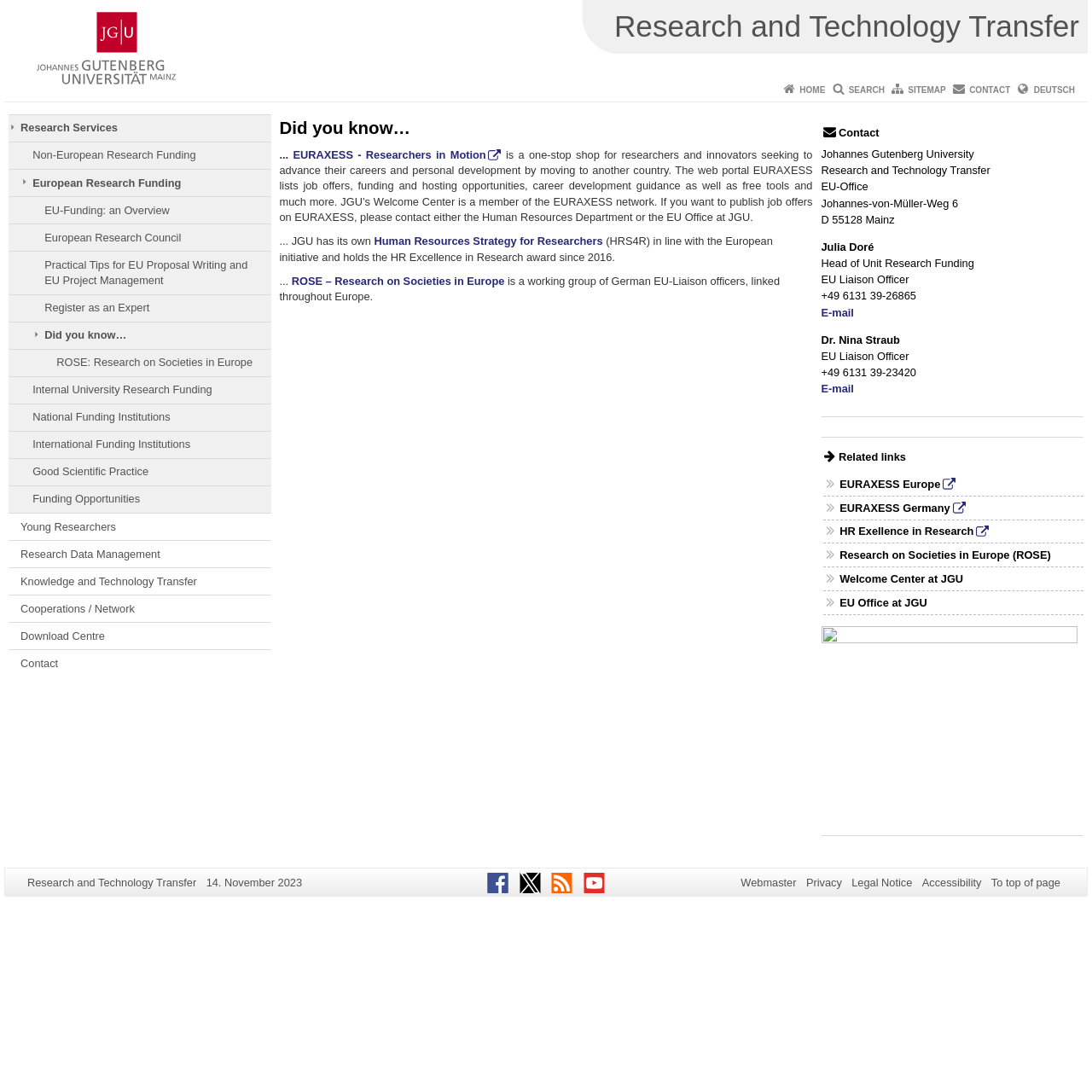Determine the main heading text of the webpage.

Did you know…